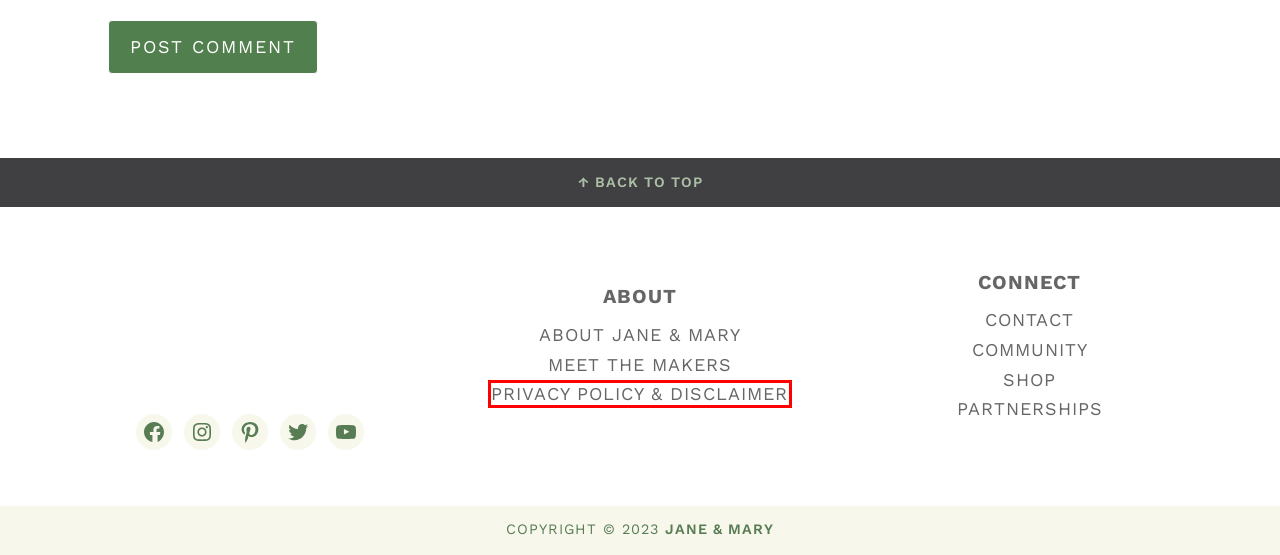Look at the screenshot of the webpage and find the element within the red bounding box. Choose the webpage description that best fits the new webpage that will appear after clicking the element. Here are the candidates:
A. Desserts & Treats Archives - Jane and Mary
B. Baked Goods Archives - Jane and Mary
C. Jane & Mary Partnerships - Jane and Mary
D. Community - Jane and Mary
E. CBD vs. THC: How to Know Which One Is Right For You? - Jane and Mary
F. Homepage - Jane and Mary
G. Privacy Policy - Jane and Mary
H. Contact - Jane and Mary

G